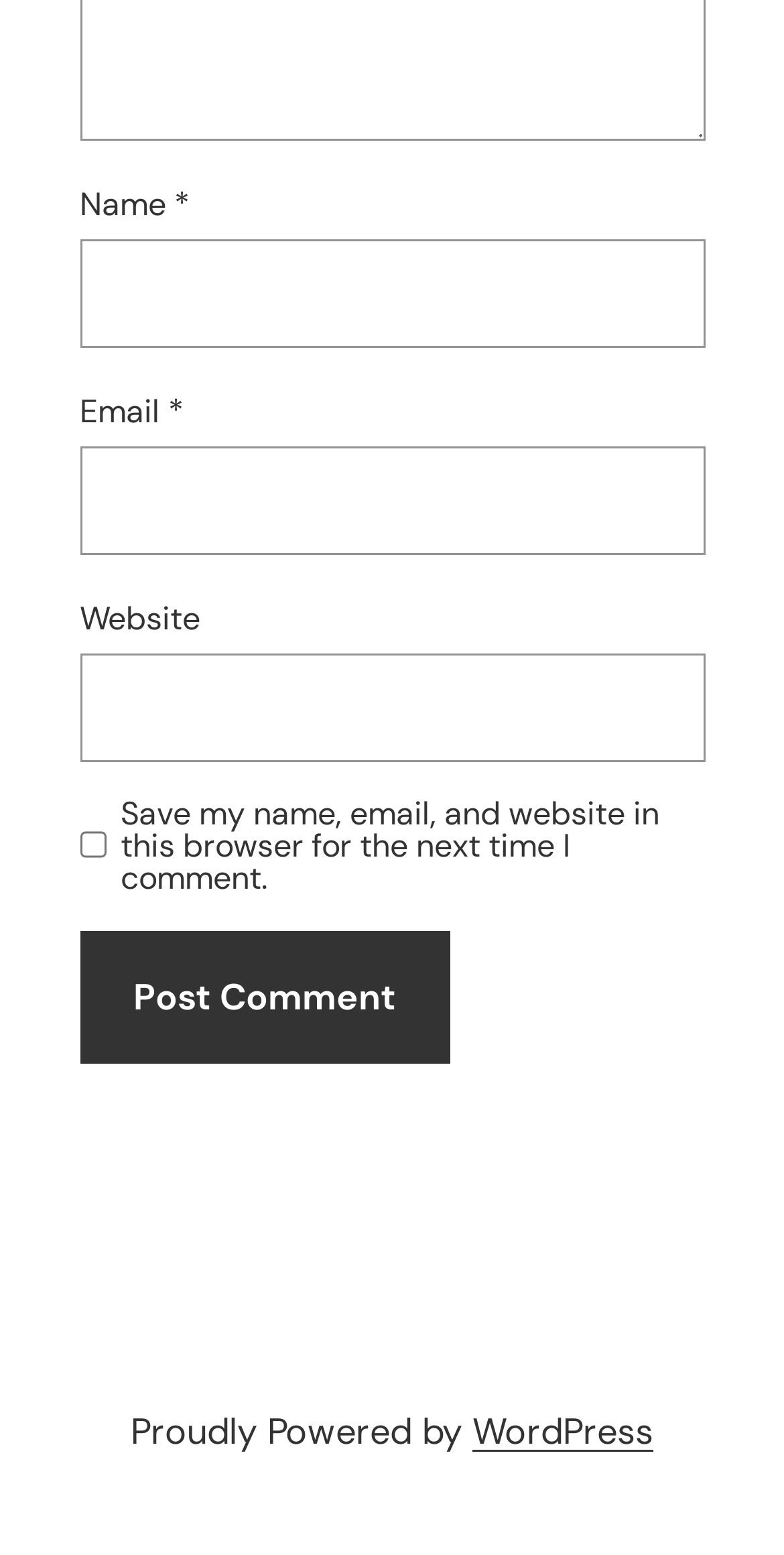Please respond to the question using a single word or phrase:
What is the label of the first text box?

Name